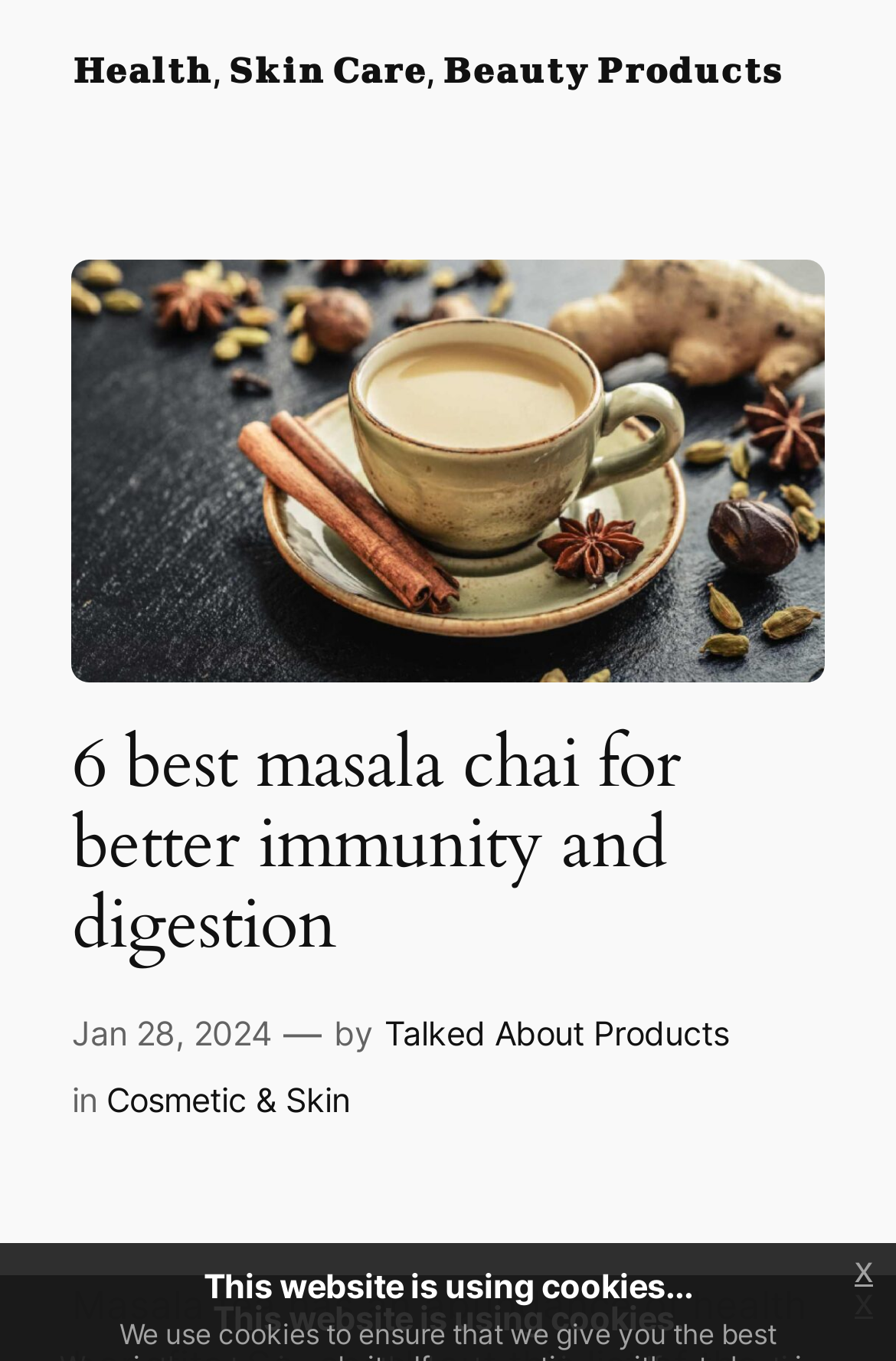Given the element description "Facebook", identify the bounding box of the corresponding UI element.

None